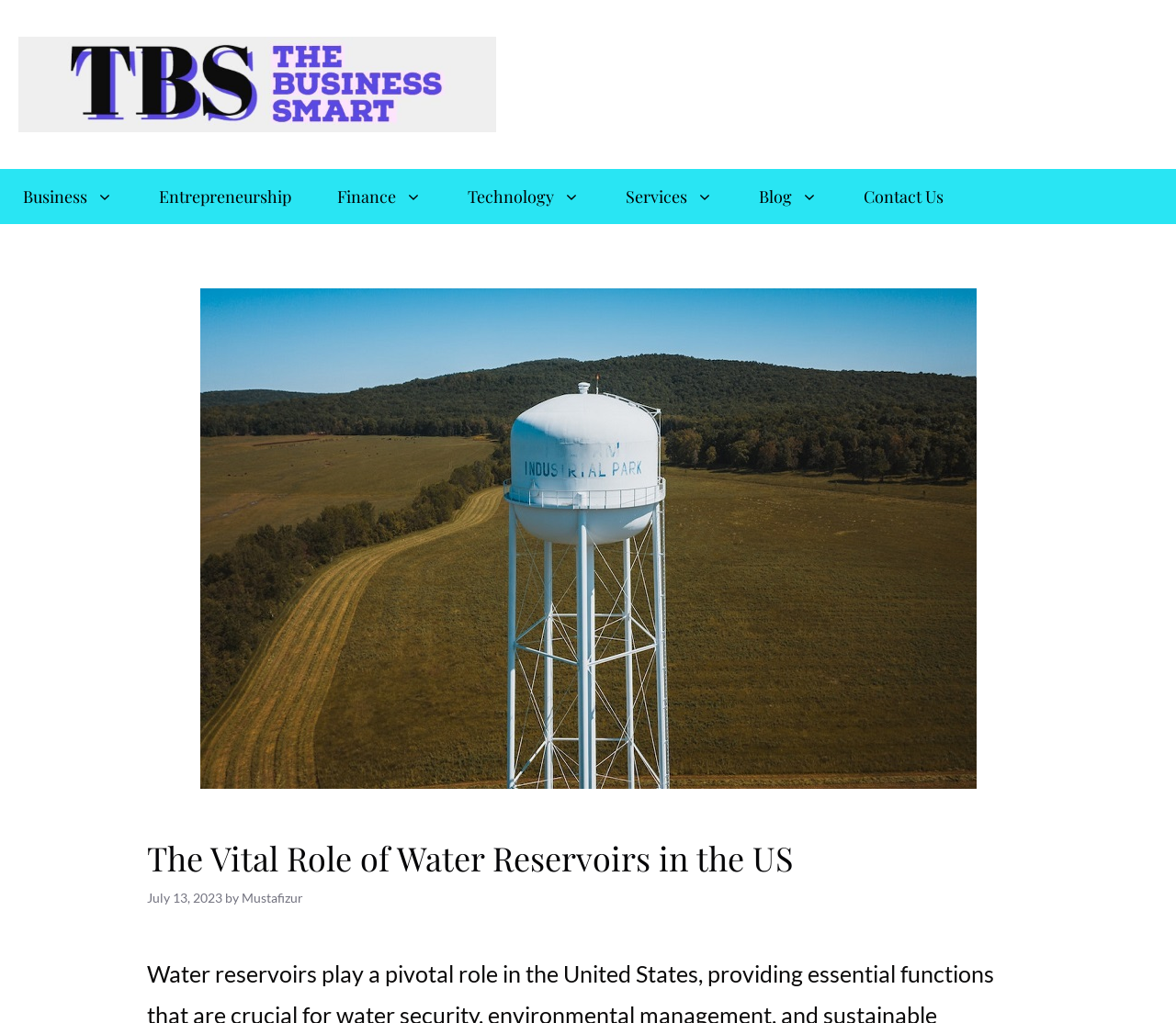Using the provided element description "alt="The Business Smart"", determine the bounding box coordinates of the UI element.

[0.016, 0.066, 0.422, 0.093]